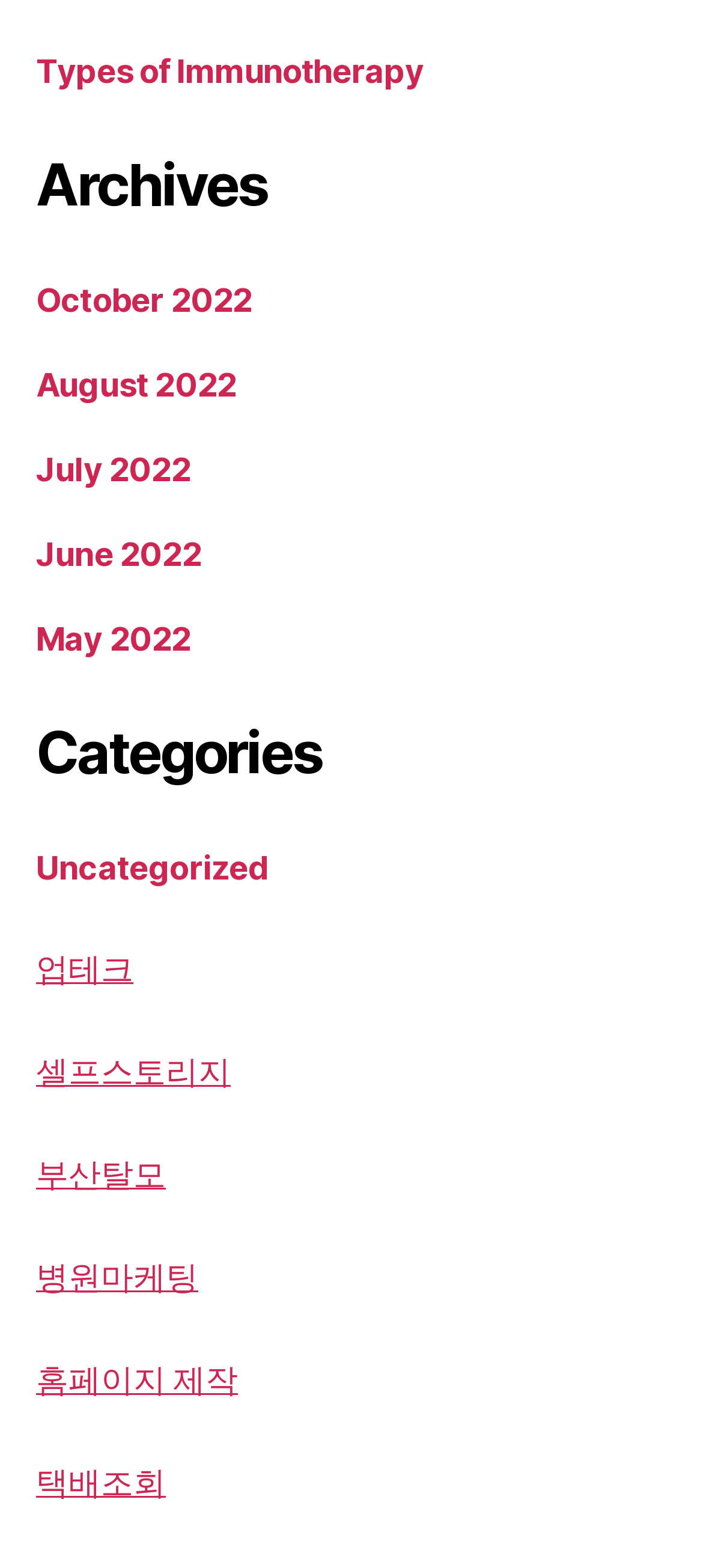Identify and provide the bounding box for the element described by: "June 2022".

[0.051, 0.341, 0.286, 0.365]